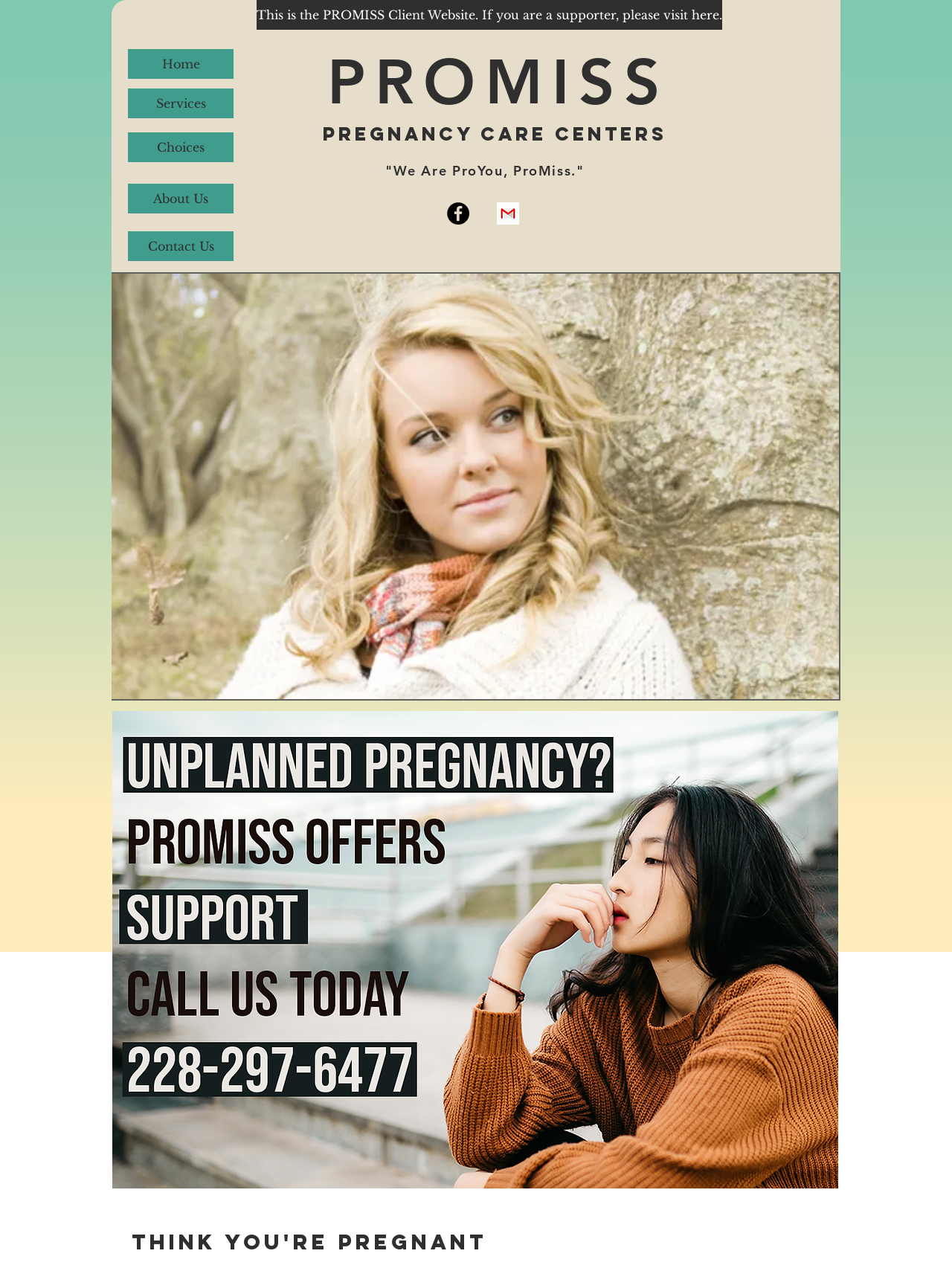Utilize the details in the image to thoroughly answer the following question: What is the theme of the website?

I inferred the theme of the website by looking at the heading 'Think You're Pregnant' and the content of the webpage, which suggests that the website is related to pregnancy care.